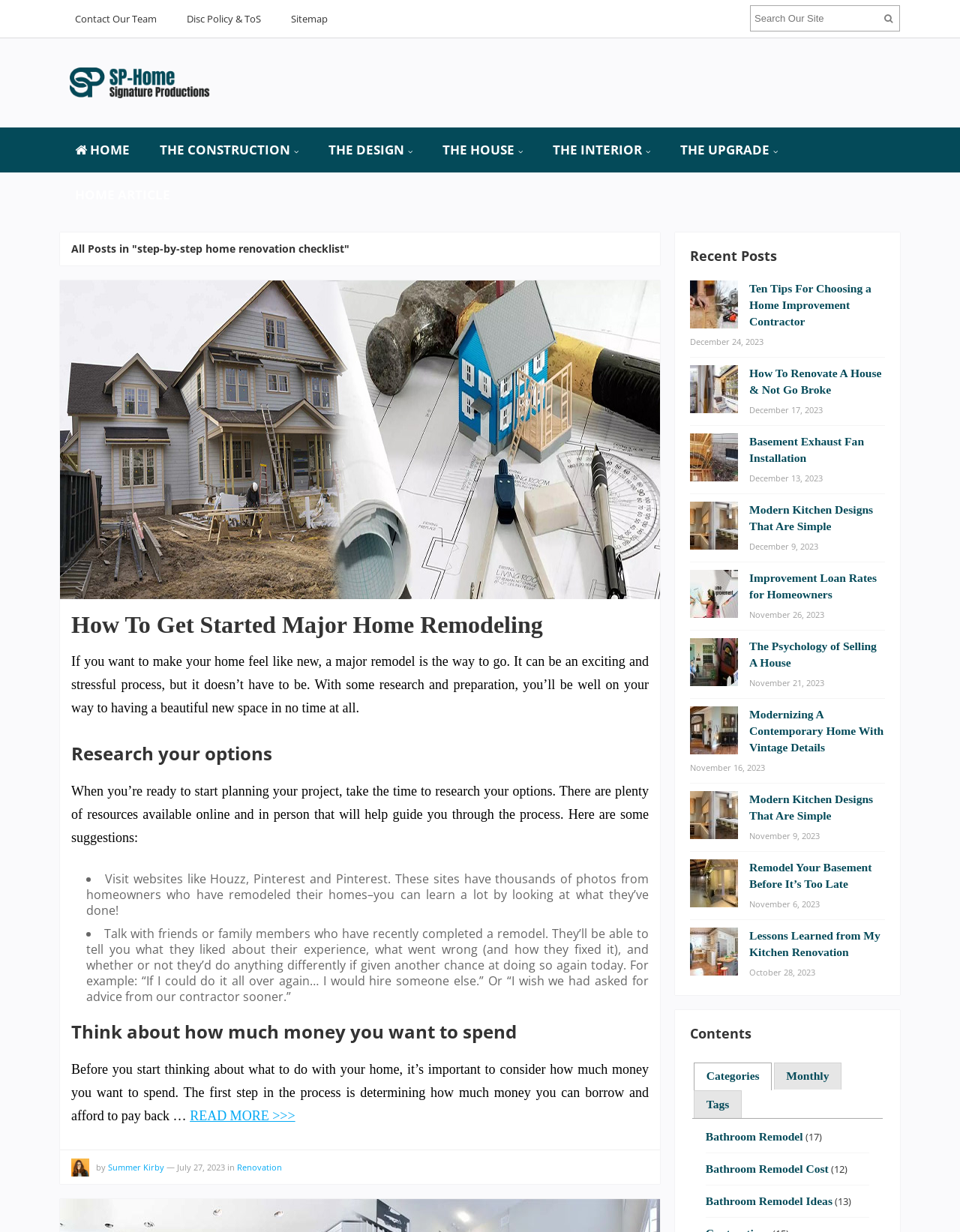Extract the bounding box coordinates for the UI element described by the text: "Improvement Loan Rates for Homeowners". The coordinates should be in the form of [left, top, right, bottom] with values between 0 and 1.

[0.78, 0.464, 0.913, 0.487]